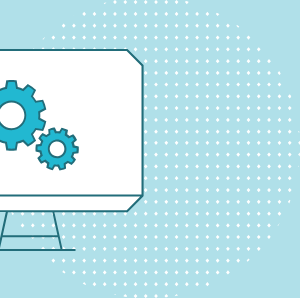Formulate a detailed description of the image content.

The image features a simplistic yet effective illustration that embodies the theme of server maintenance. Central to the design are two stylized gear icons, rendered in a vibrant teal color, symbolizing the mechanical and technical aspects of website functionality. These gears are placed against a soft blue background adorned with subtle white dot patterns, enhancing the overall aesthetic appeal. The lack of intricate details emphasizes clarity, focusing on the gears as a metaphor for the behind-the-scenes work involved in maintaining and improving a website. This visual effectively communicates the message of ongoing maintenance, aligning with the accompanying text that states, "The site will be available soon!"